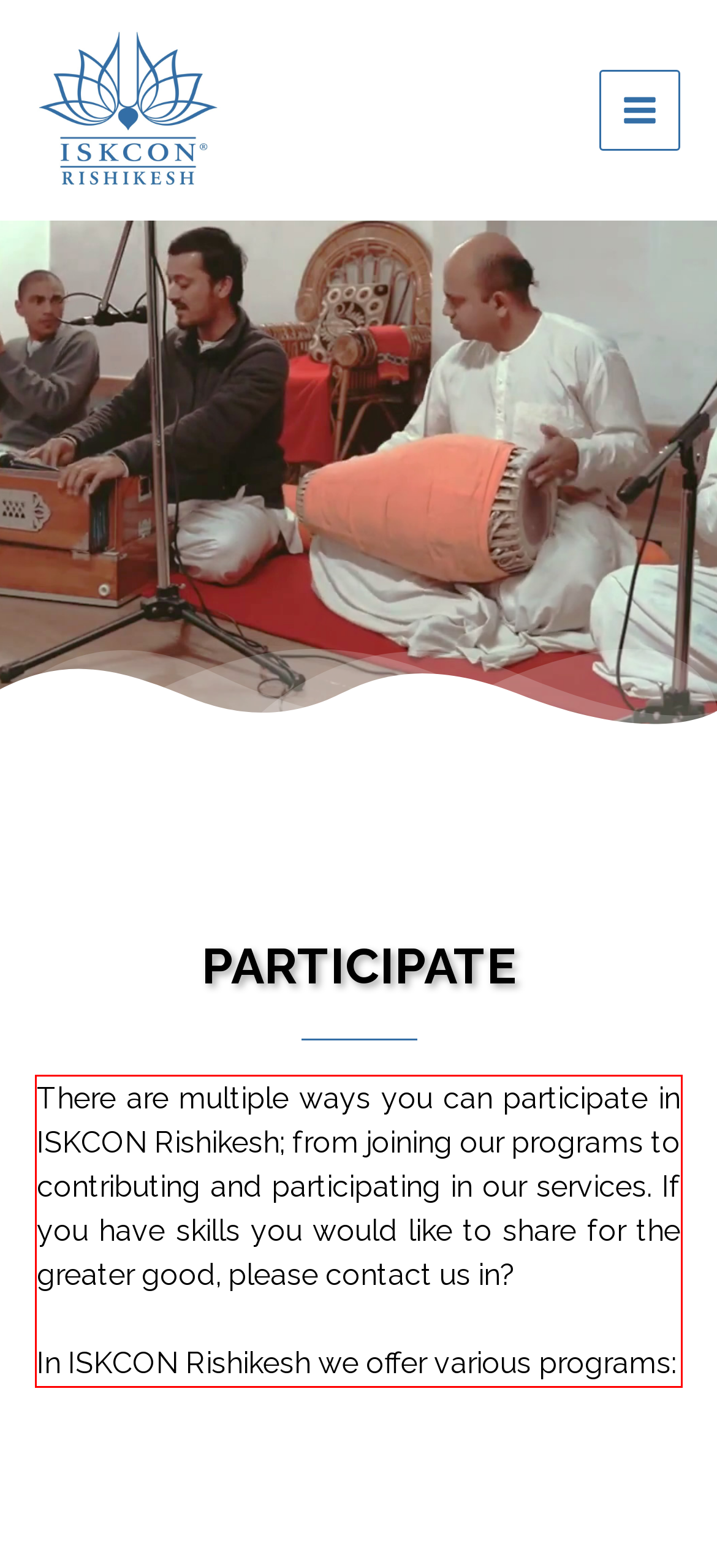Examine the screenshot of the webpage, locate the red bounding box, and generate the text contained within it.

There are multiple ways you can participate in ISKCON Rishikesh; from joining our programs to contributing and participating in our services. If you have skills you would like to share for the greater good, please contact us in? In ISKCON Rishikesh we offer various programs: